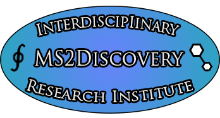What does the dollar sign symbolize in the logo?
Utilize the information in the image to give a detailed answer to the question.

The caption explains that the logo incorporates elements of mathematical and scientific inquiry, and the dollar sign is one of the symbols used to represent mathematical inquiry, emphasizing the institute's focus on mathematical modeling.